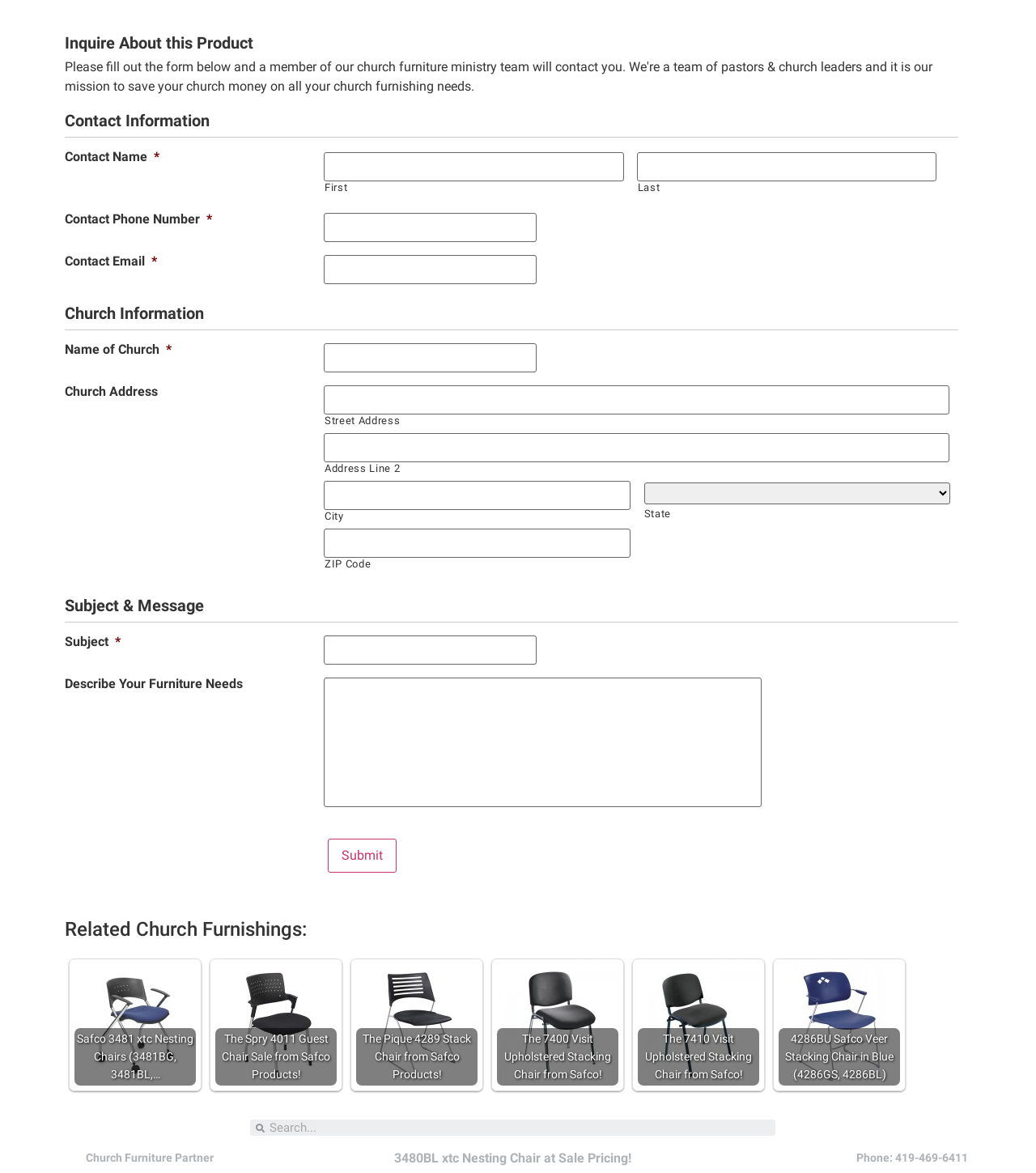Respond with a single word or phrase:
What is the phone number provided at the bottom of the webpage?

419-469-6411